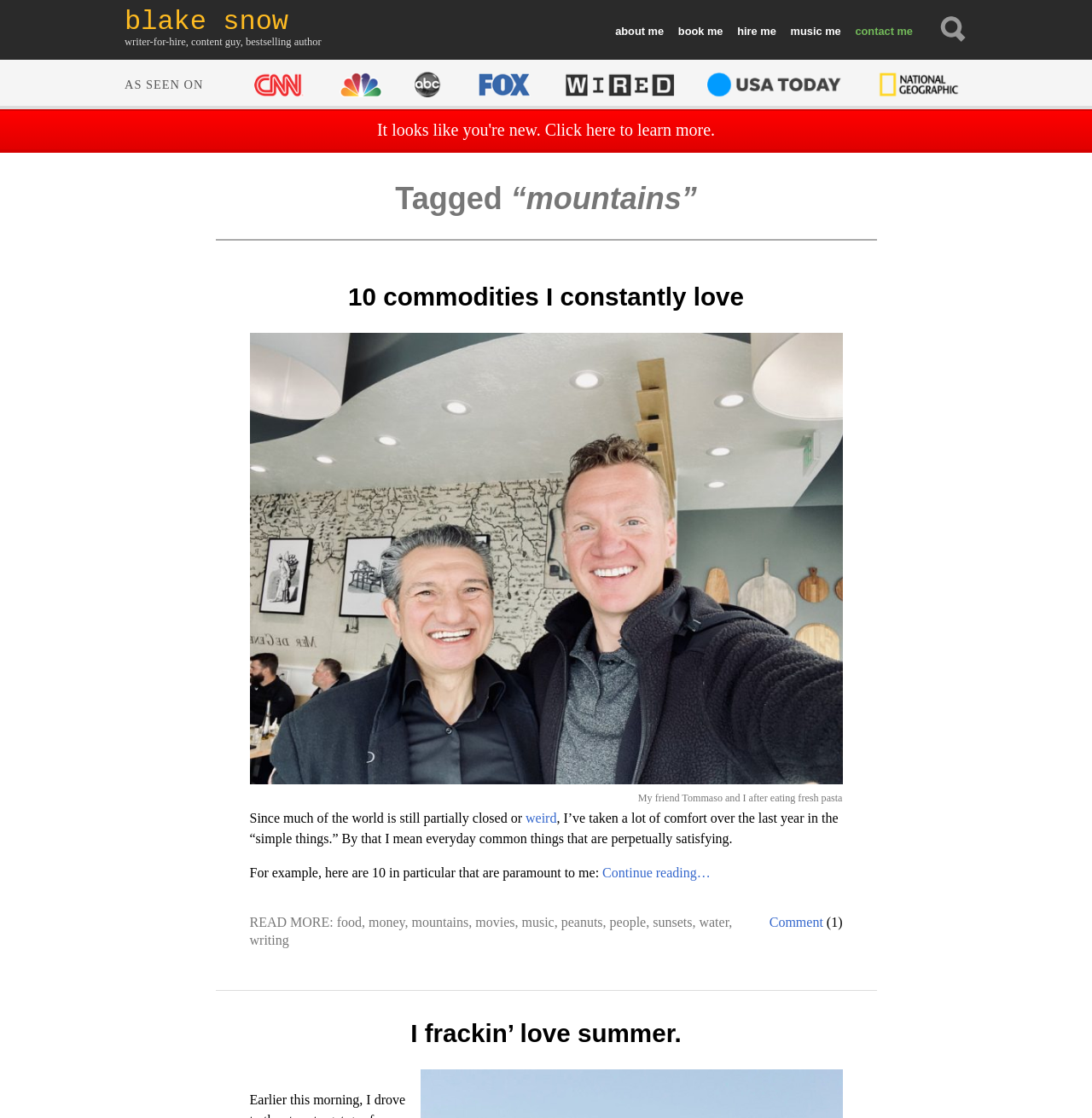What is the author's feeling about summer?
From the details in the image, provide a complete and detailed answer to the question.

The author's feeling about summer can be inferred from the heading 'I frackin’ love summer.' which suggests that the author loves summer.